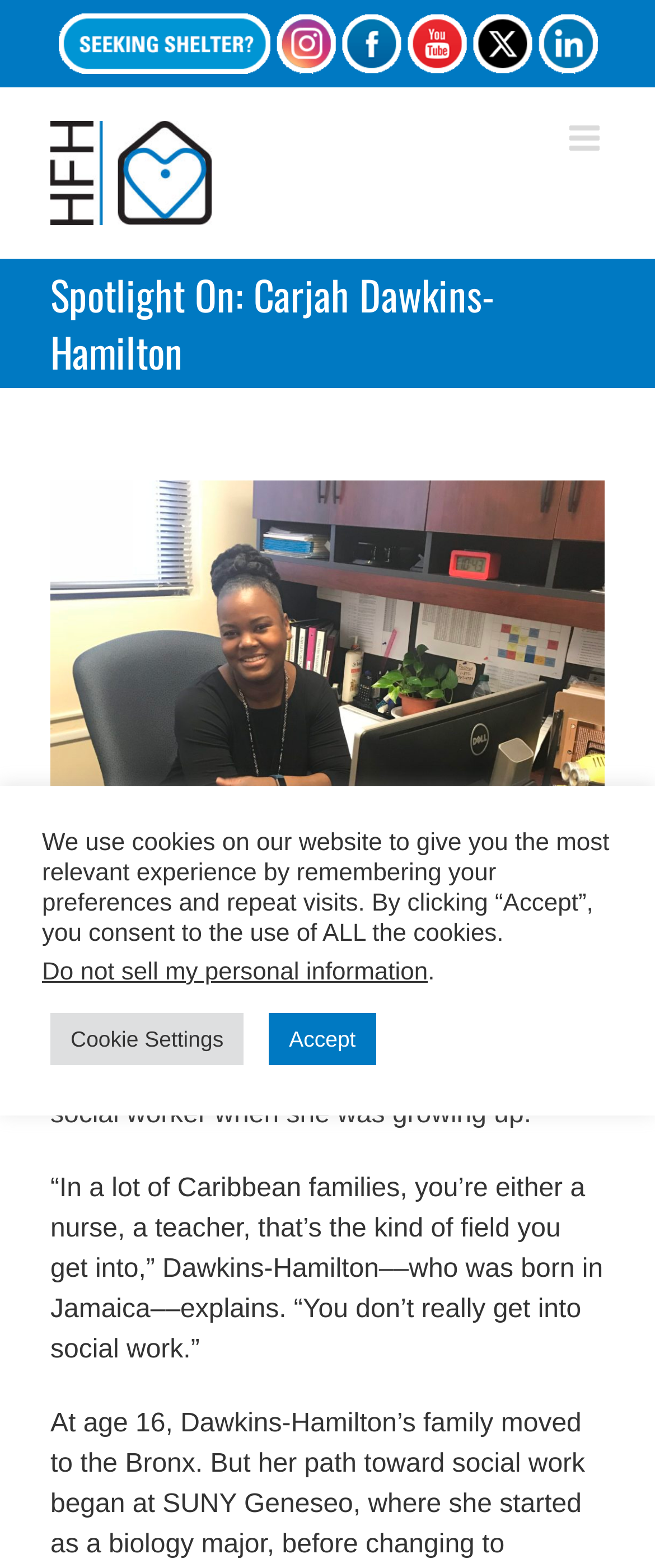What is the name of the family residence where Carjah Dawkins-Hamilton works?
Provide a thorough and detailed answer to the question.

I read the text in the 'Page Title Bar' region, which mentions 'Carjah Dawkins-Hamilton, Senior Client Care Coordinator at HFH’s Williamsbridge Family Residence...'. This indicates that Williamsbridge Family Residence is the name of the family residence where Carjah Dawkins-Hamilton works.